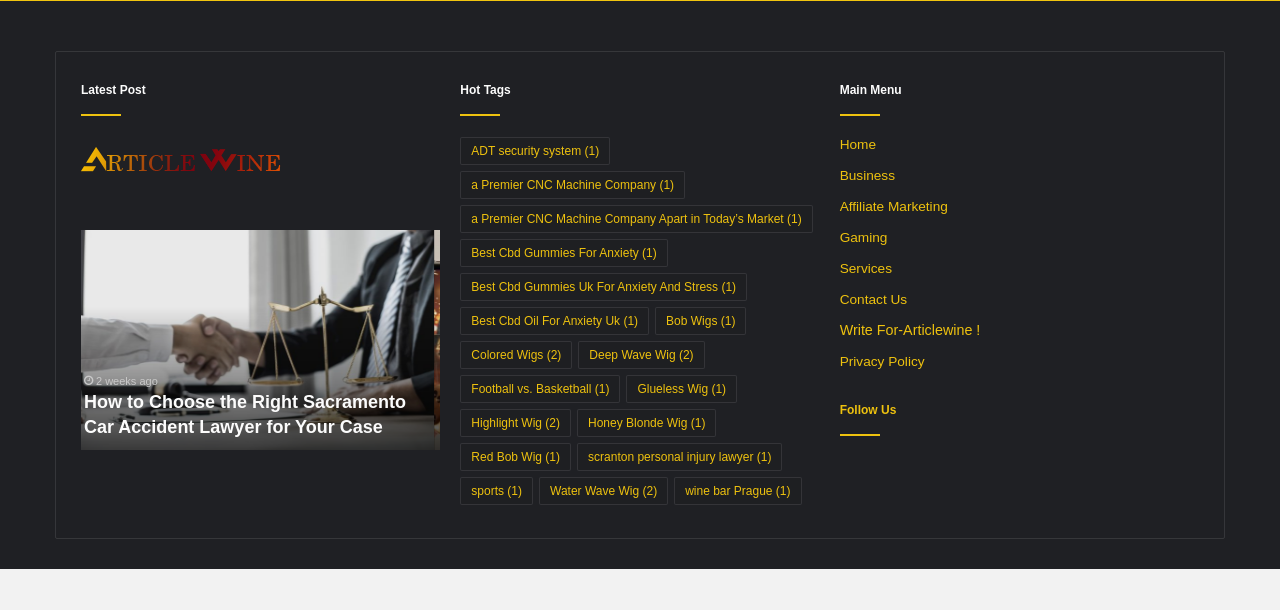Please locate the bounding box coordinates of the element that needs to be clicked to achieve the following instruction: "View the 'Best Cbd Gummies For Anxiety' article". The coordinates should be four float numbers between 0 and 1, i.e., [left, top, right, bottom].

[0.36, 0.392, 0.522, 0.438]